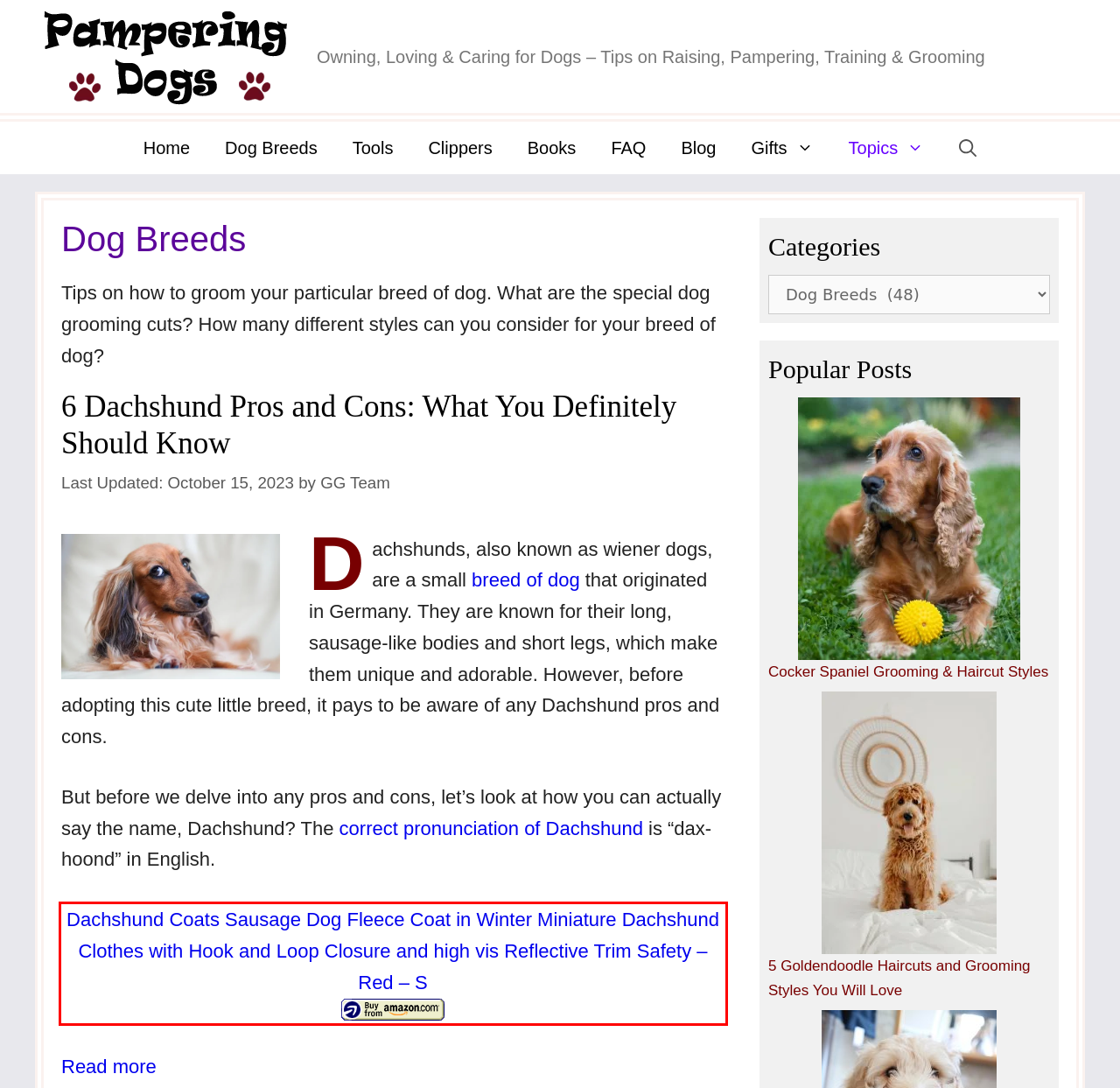Analyze the webpage screenshot and use OCR to recognize the text content in the red bounding box.

Dachshund Coats Sausage Dog Fleece Coat in Winter Miniature Dachshund Clothes with Hook and Loop Closure and high vis Reflective Trim Safety – Red – S